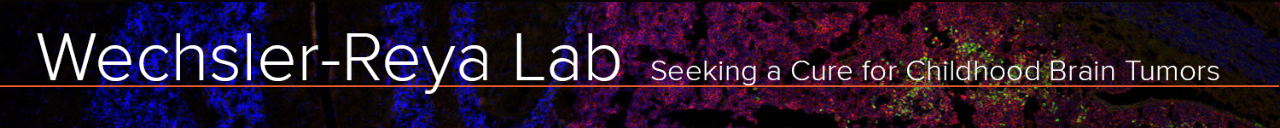Answer briefly with one word or phrase:
What is the likely representation of the blue, purple, and green hues in the background?

Microscopic images